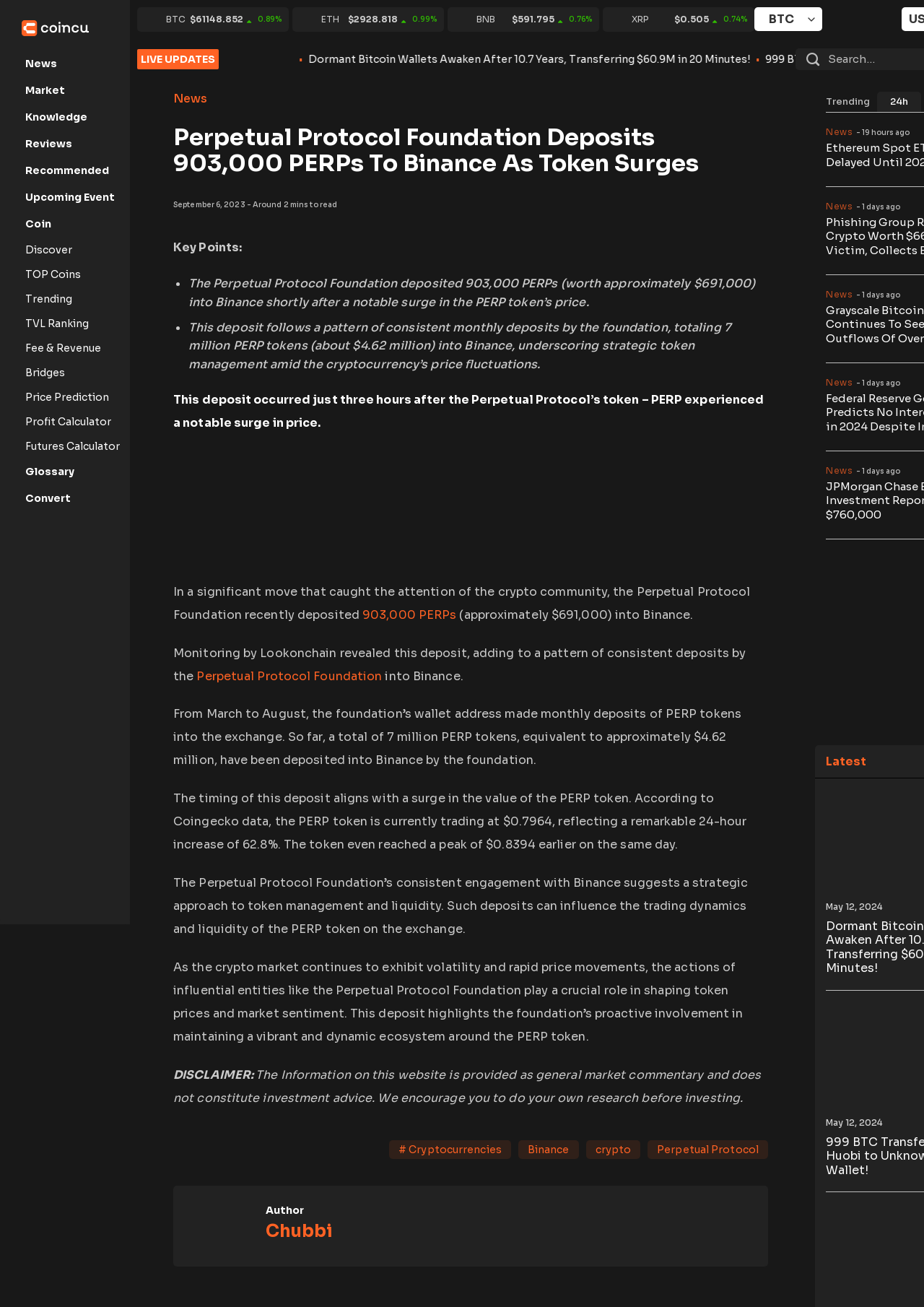Determine the bounding box of the UI component based on this description: "parent_node: Email * aria-describedby="email-notes" name="email"". The bounding box coordinates should be four float values between 0 and 1, i.e., [left, top, right, bottom].

None